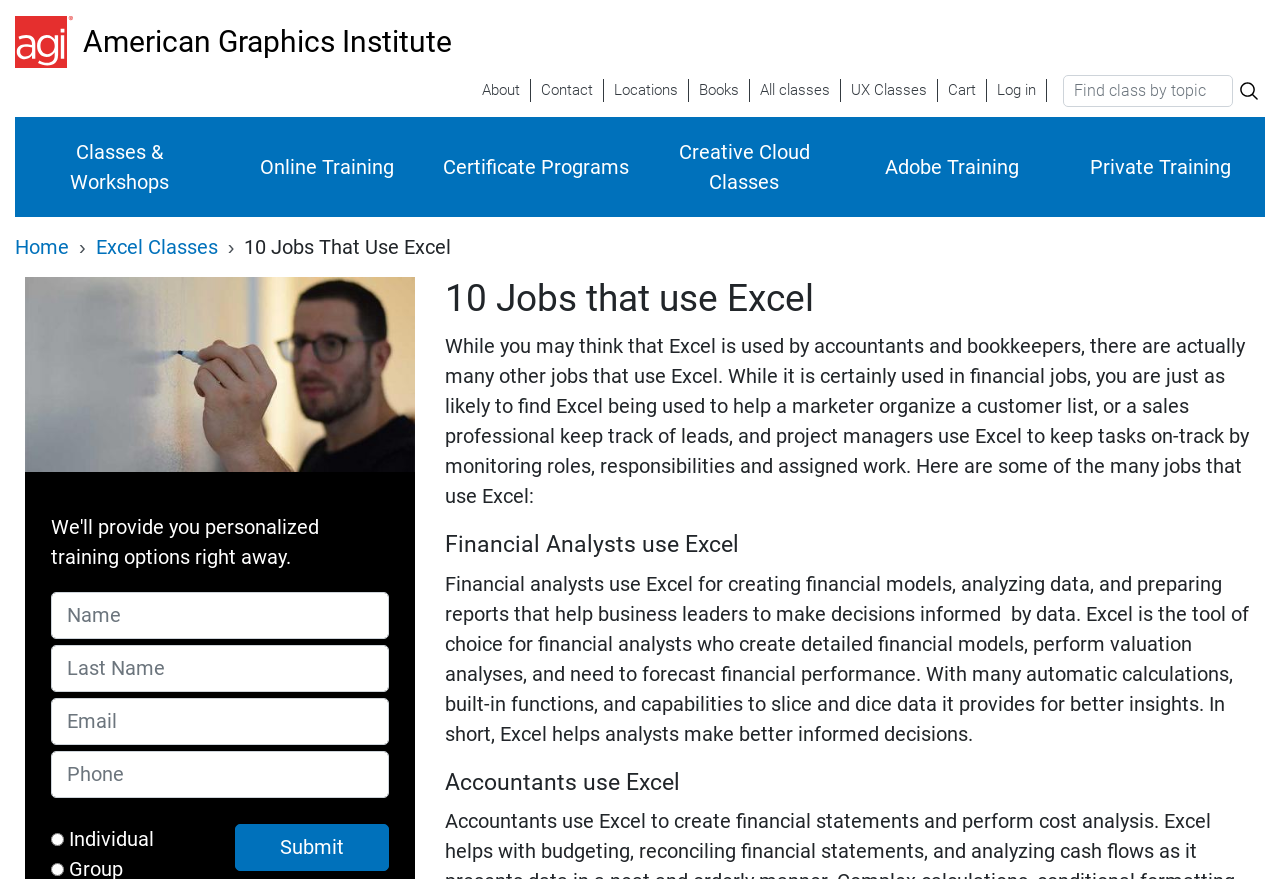Based on the provided description, "Creative Cloud Classes", find the bounding box of the corresponding UI element in the screenshot.

[0.5, 0.133, 0.663, 0.246]